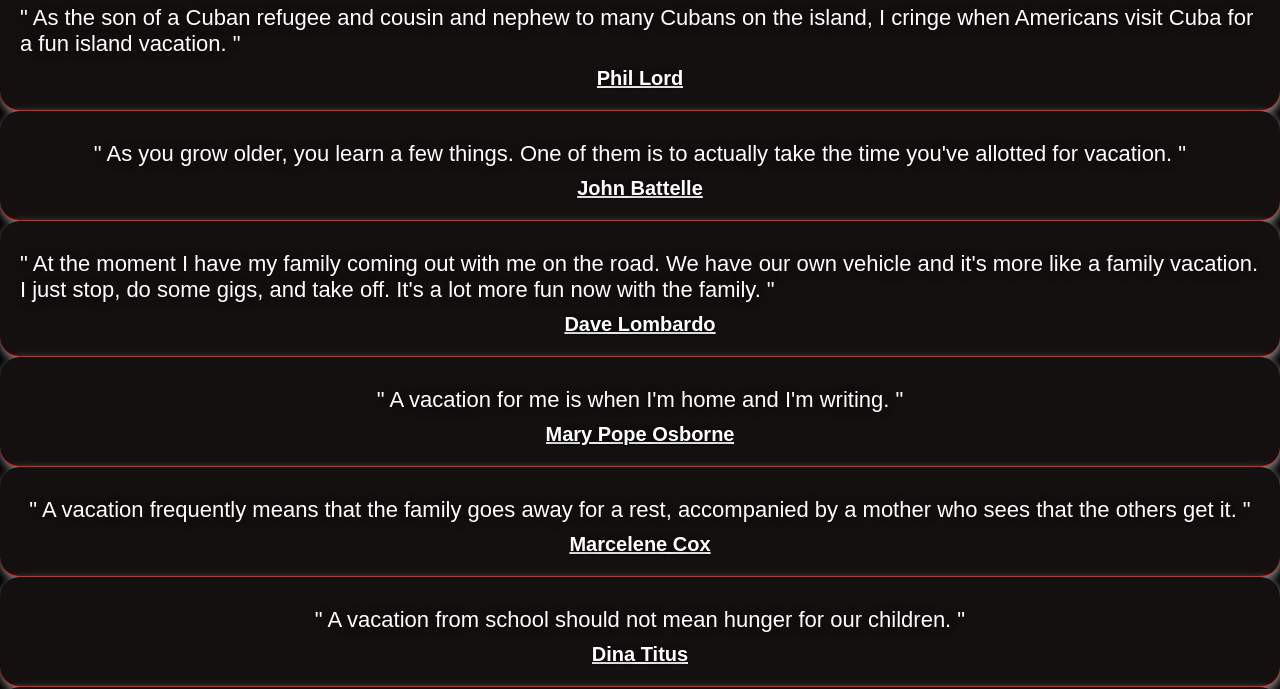Locate the UI element that matches the description John Battelle in the webpage screenshot. Return the bounding box coordinates in the format (top-left x, top-left y, bottom-right x, bottom-right y), with values ranging from 0 to 1.

[0.451, 0.257, 0.549, 0.29]